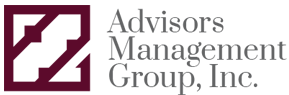Provide a thorough description of the contents of the image.

The image displays the logo of Advisors Management Group, Inc., featuring a modern design that incorporates a stylized graphic element alongside the company name. The logo is rendered in a contrasting color scheme, with deep maroon and grey text, reflecting the firm's professional and credible identity. Advisors Management Group, known for its financial and tax services, focuses on helping clients achieve their financial goals through personalized consulting and expert guidance.